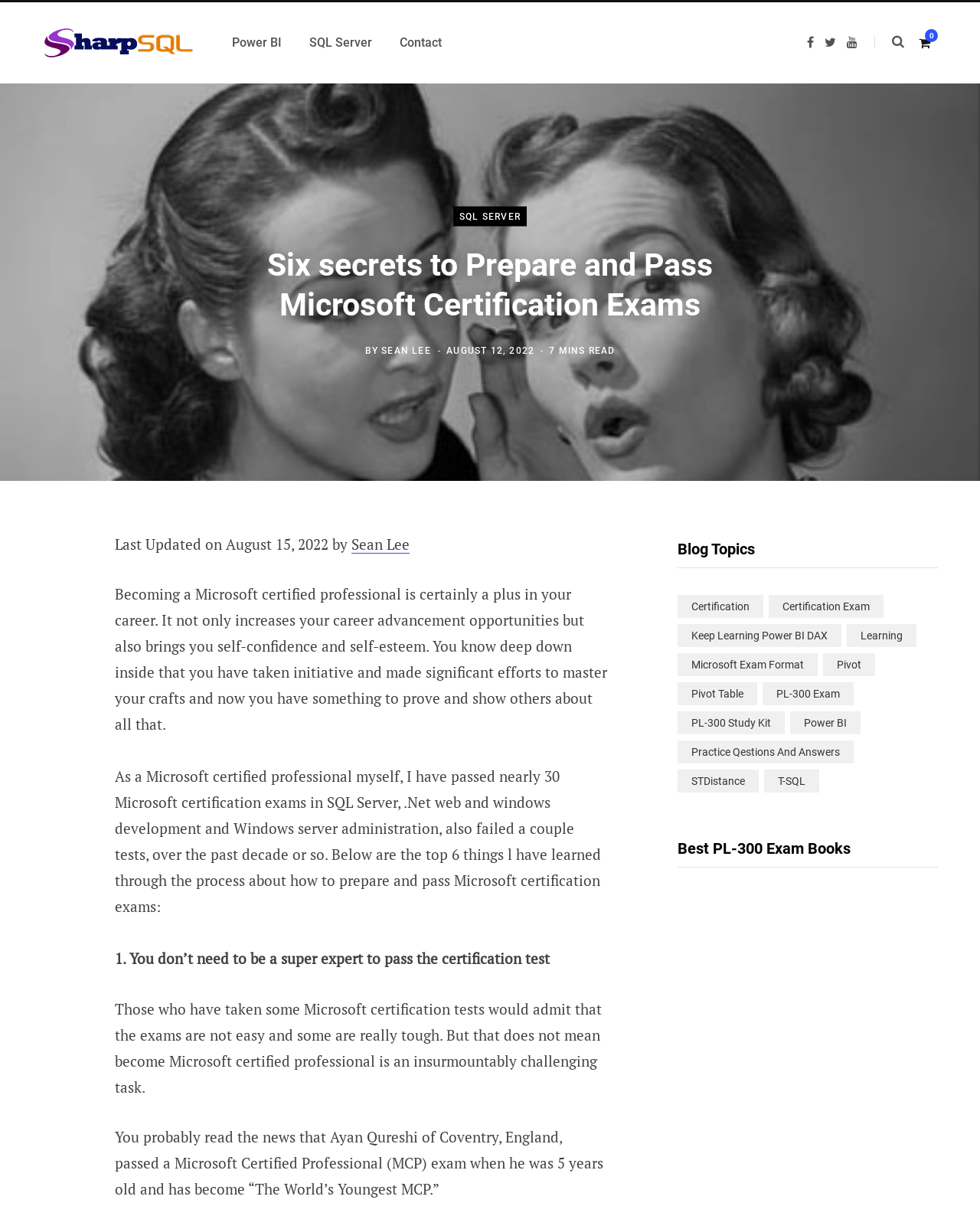Identify the bounding box coordinates for the region of the element that should be clicked to carry out the instruction: "Check the latest blog topics". The bounding box coordinates should be four float numbers between 0 and 1, i.e., [left, top, right, bottom].

[0.691, 0.437, 0.957, 0.462]